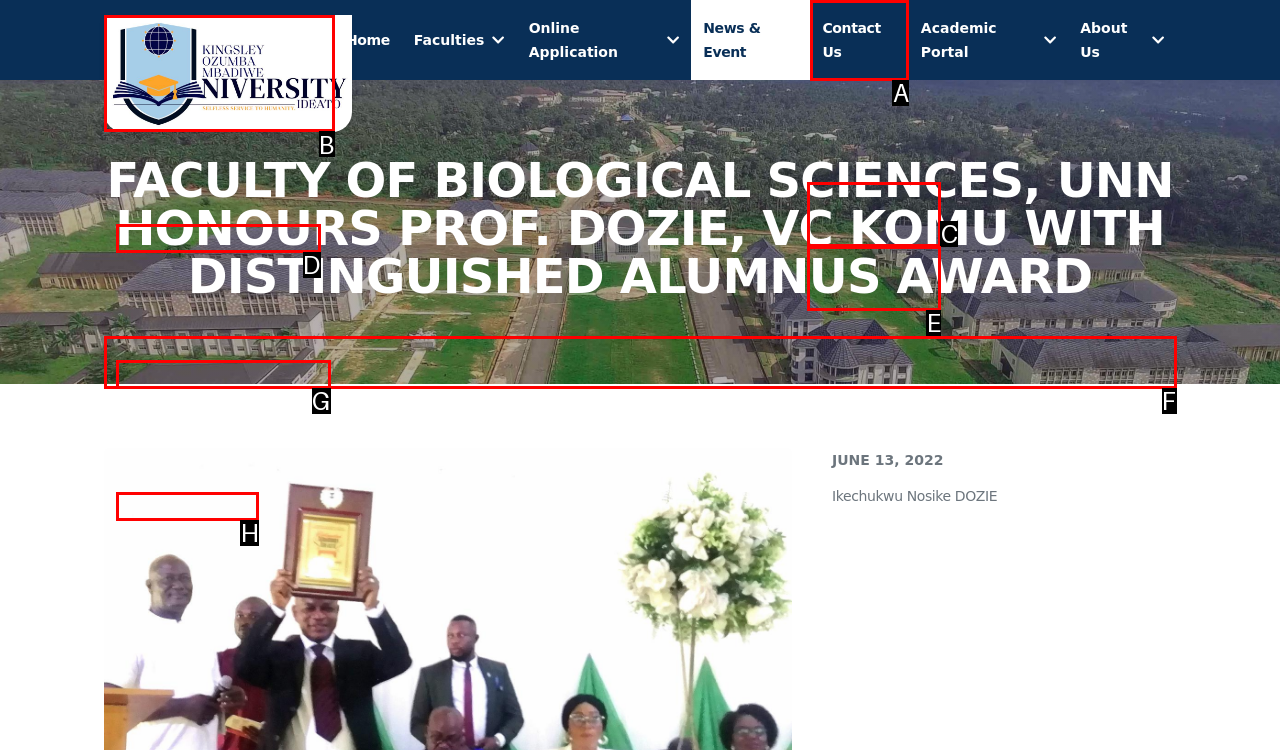To achieve the task: Click on the 'Home' link, which HTML element do you need to click?
Respond with the letter of the correct option from the given choices.

None